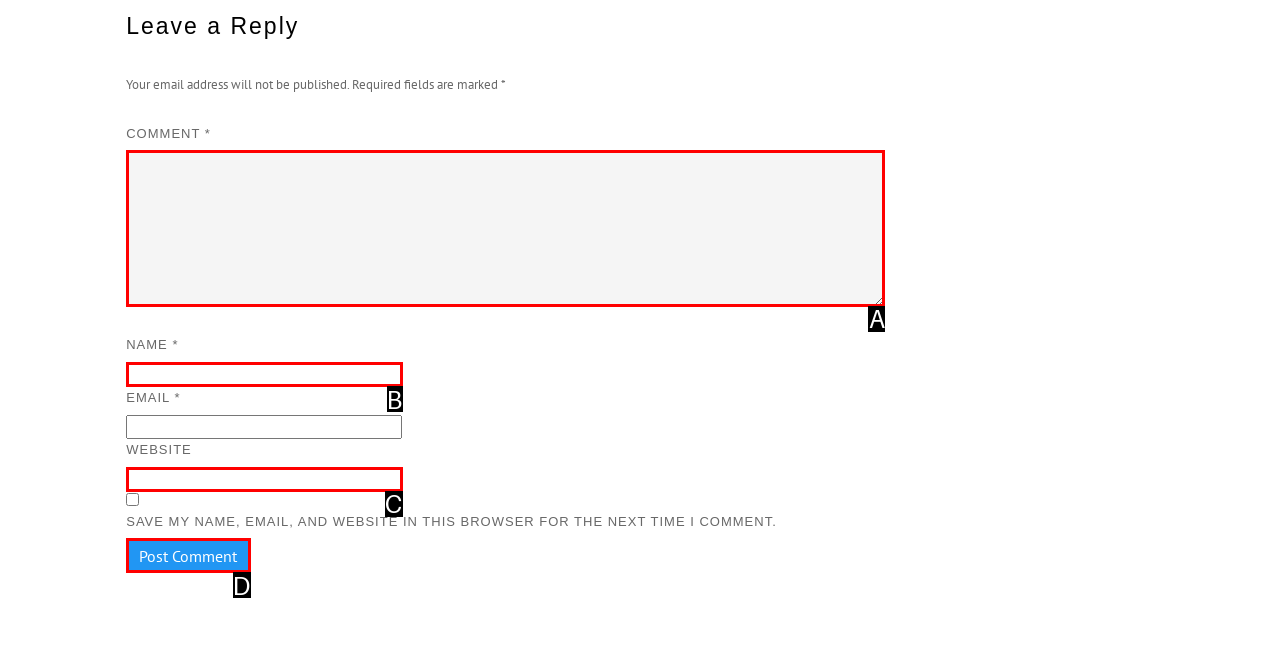Based on the element described as: parent_node: NAME * name="author"
Find and respond with the letter of the correct UI element.

B